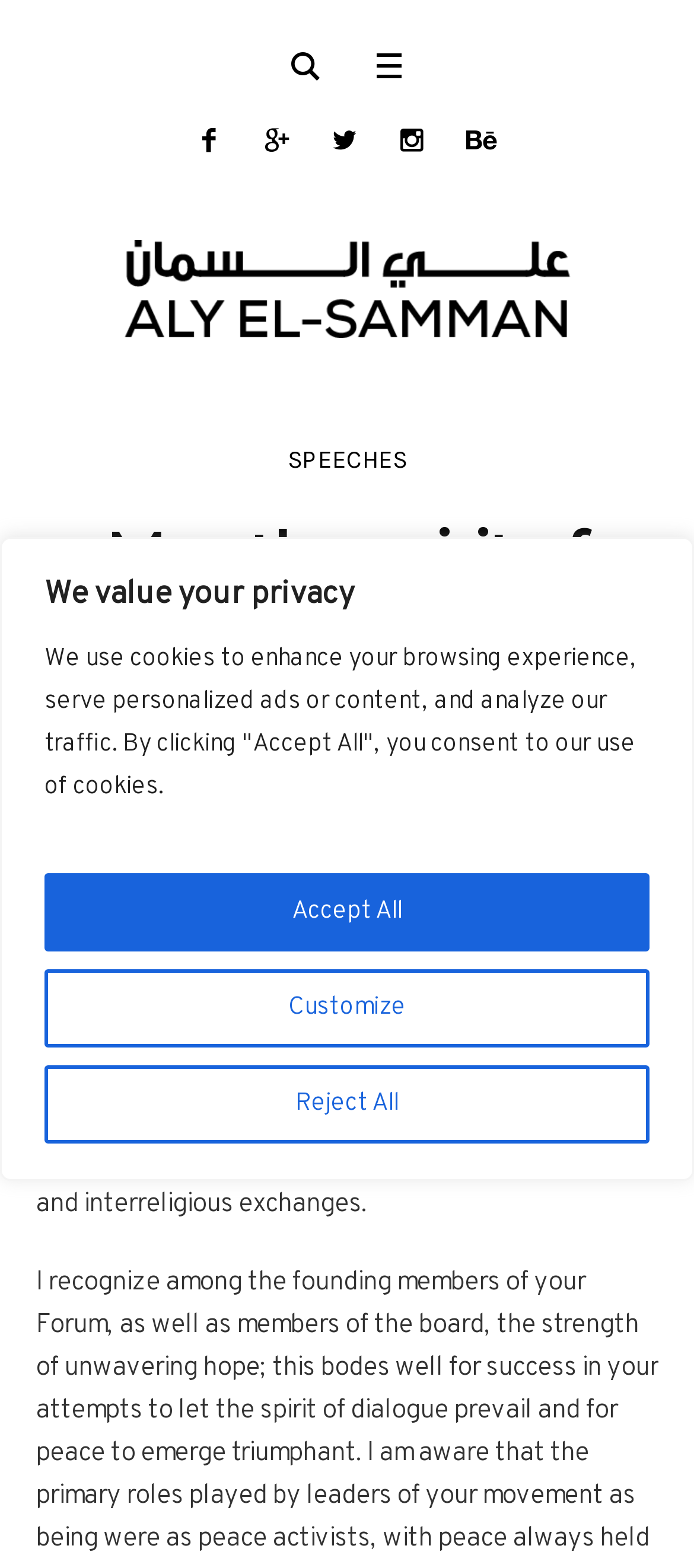Please locate the bounding box coordinates of the element that should be clicked to achieve the given instruction: "Like the post".

[0.554, 0.486, 0.726, 0.506]